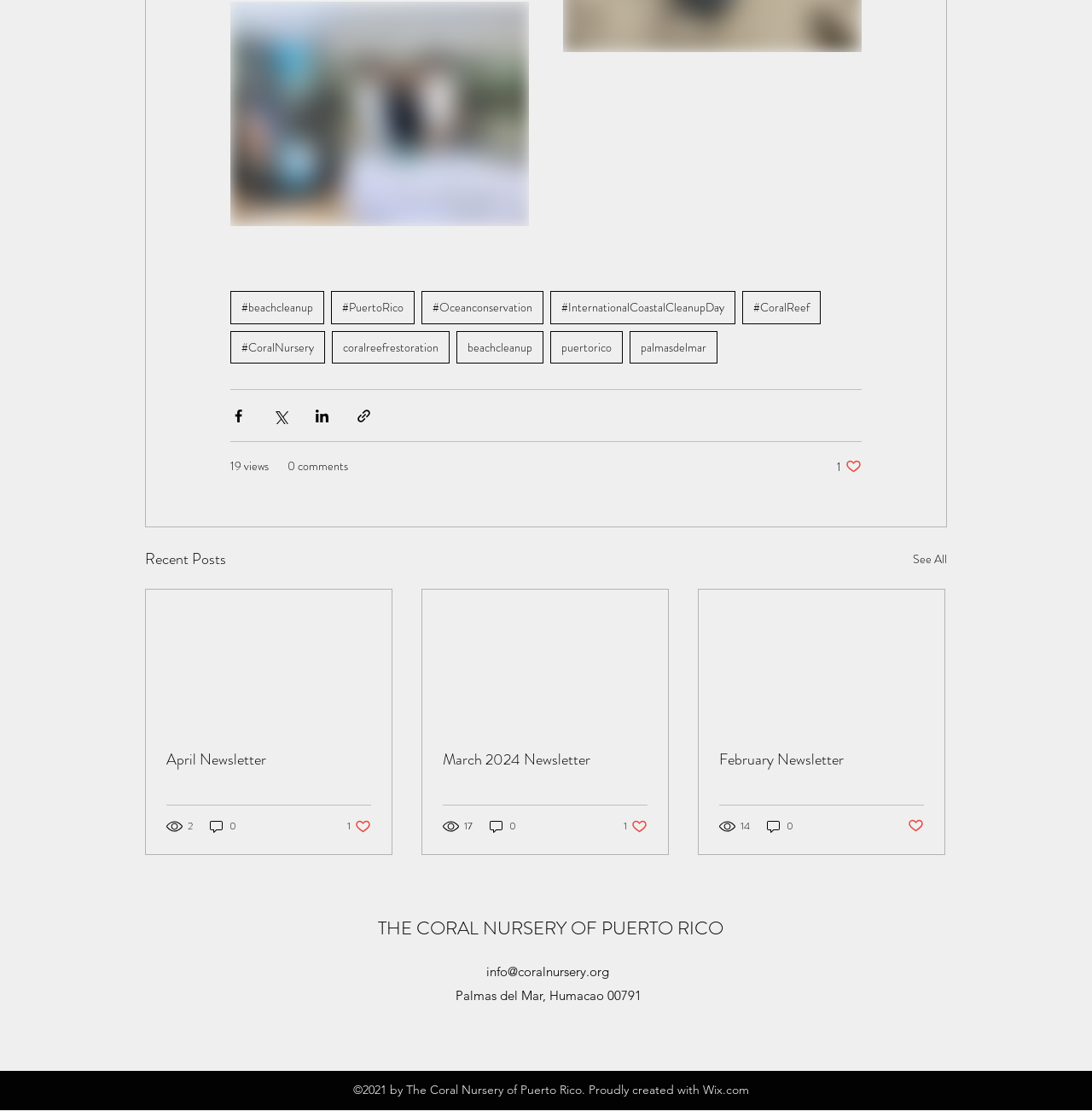Using the provided element description: "February Newsletter", determine the bounding box coordinates of the corresponding UI element in the screenshot.

[0.659, 0.674, 0.846, 0.694]